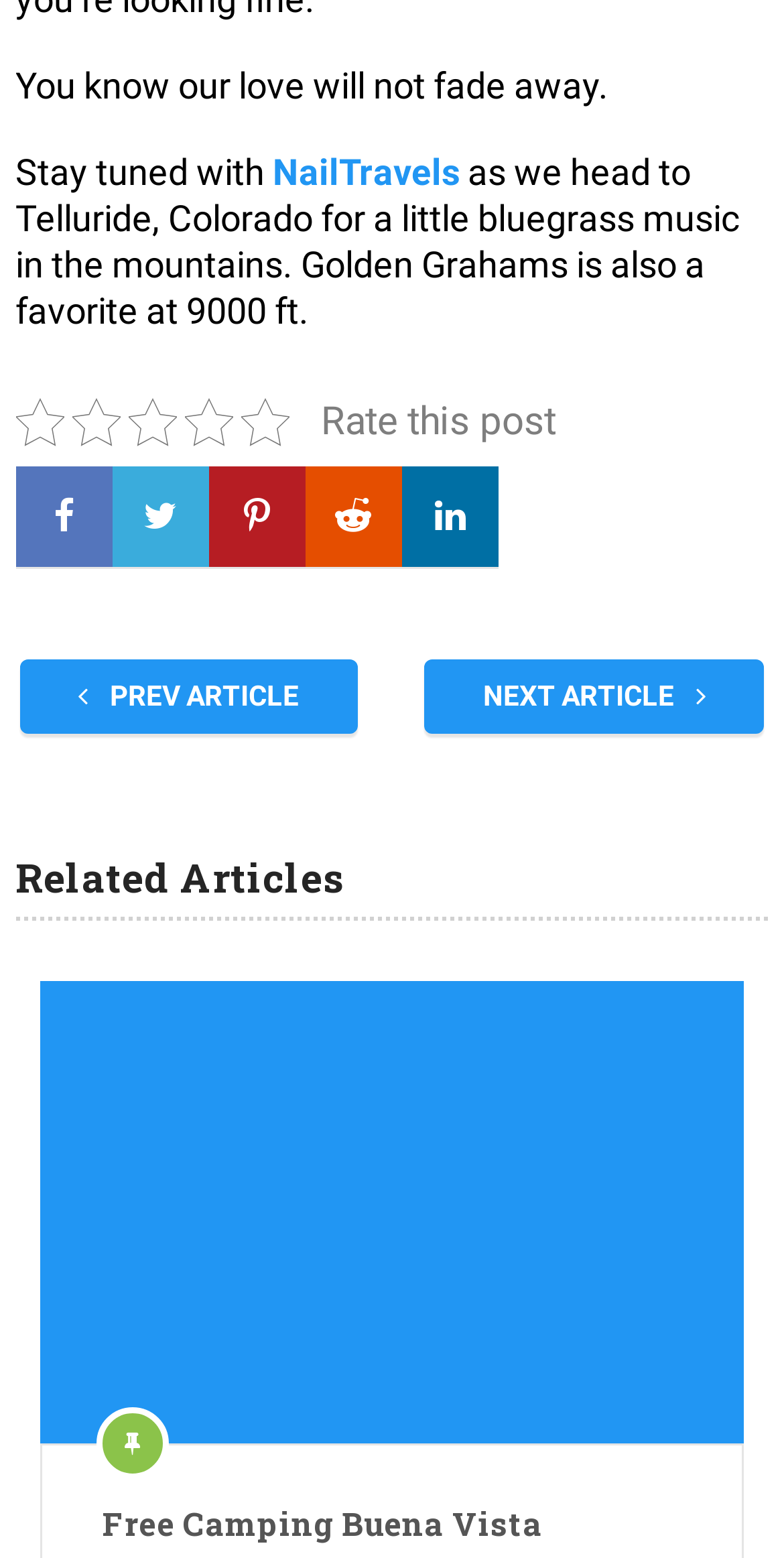What is the name of the website?
Using the image as a reference, give a one-word or short phrase answer.

NailTravels